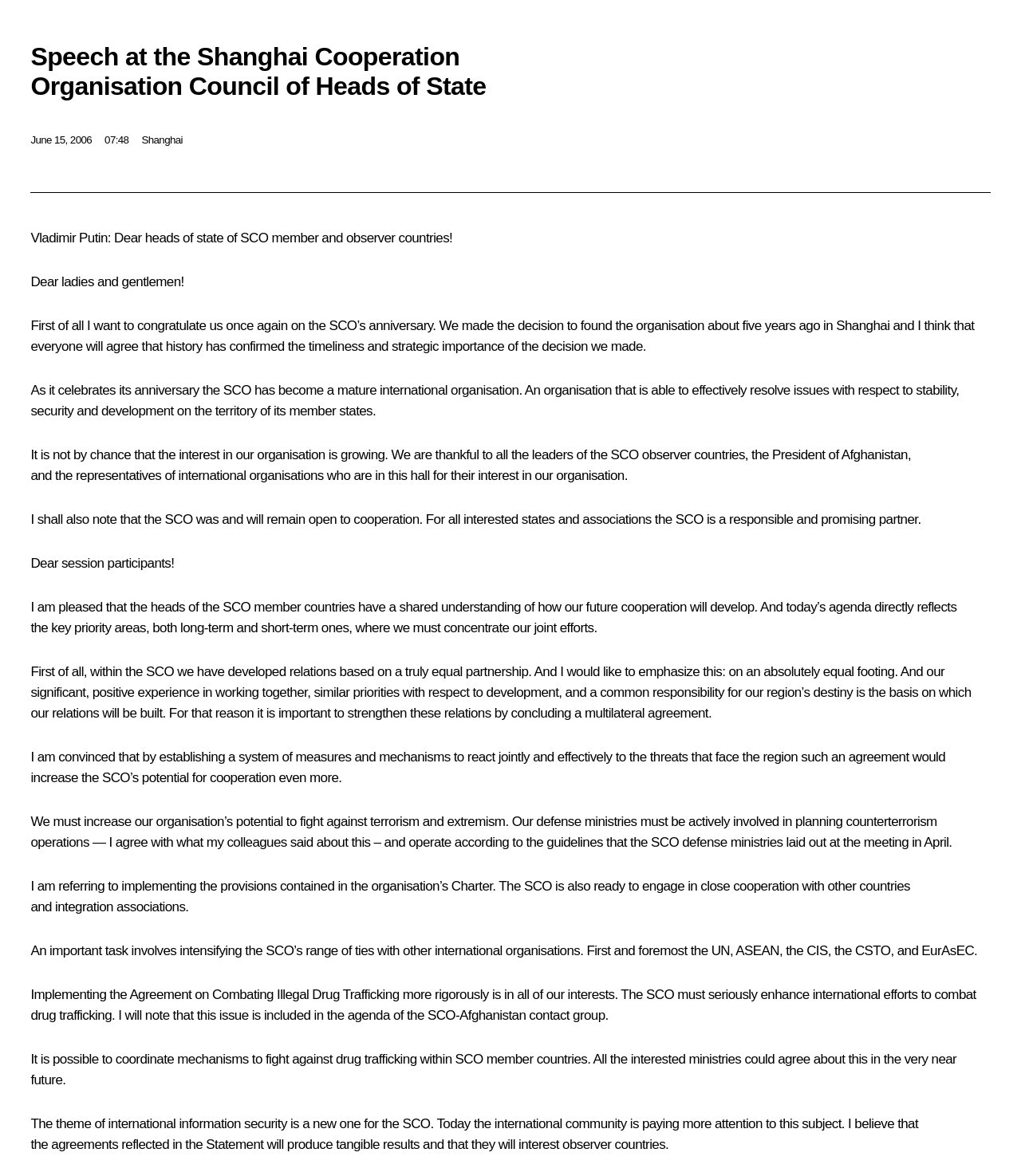Carefully examine the image and provide an in-depth answer to the question: What is the name of the organization being discussed?

I found the name of the organization by reading the text of the speech, which mentions 'the SCO' multiple times. SCO stands for Shanghai Cooperation Organisation.